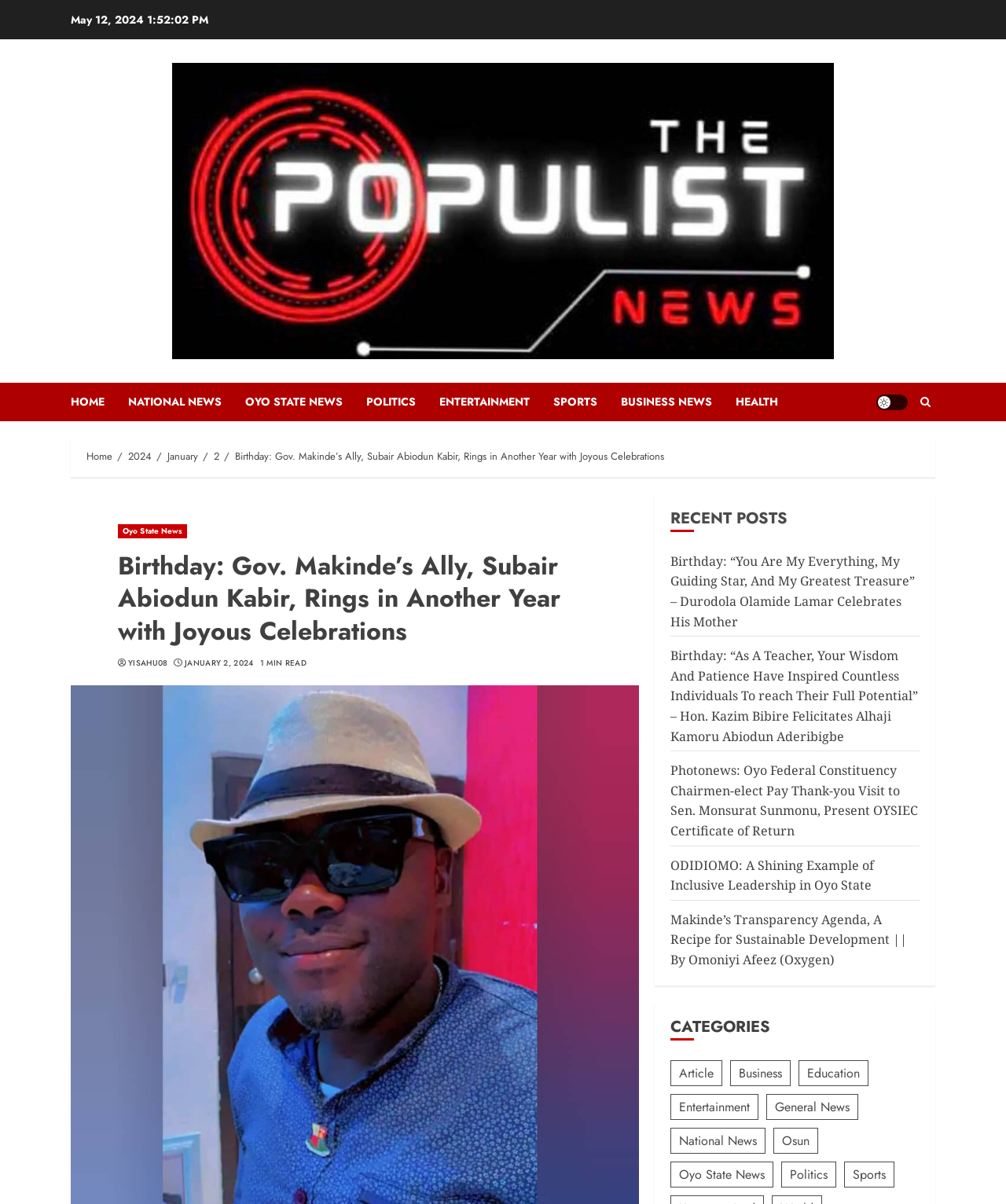What is the date of the birthday celebration?
Look at the screenshot and give a one-word or phrase answer.

May 12, 2024